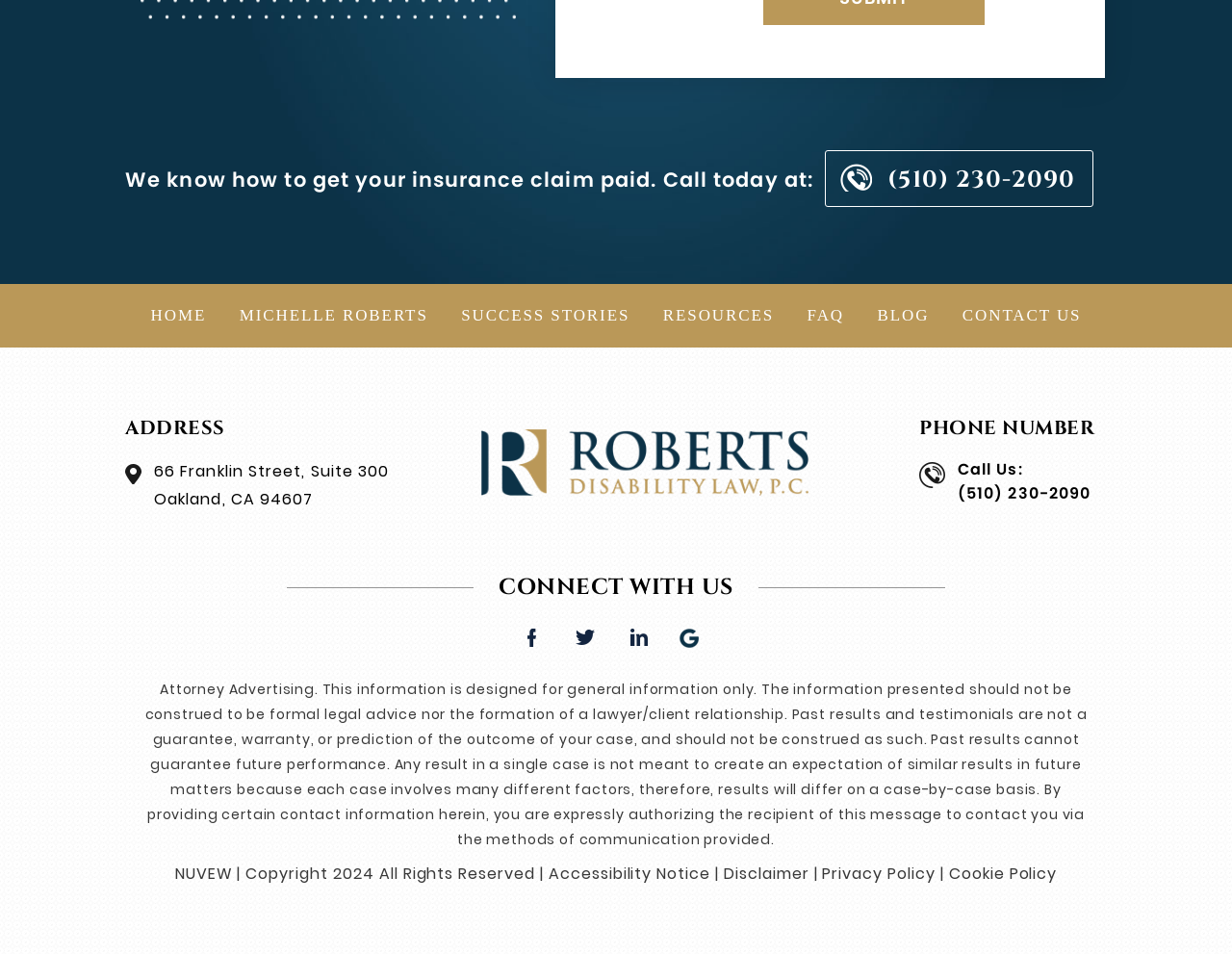Please determine the bounding box coordinates for the element that should be clicked to follow these instructions: "Call the phone number".

[0.67, 0.157, 0.888, 0.217]